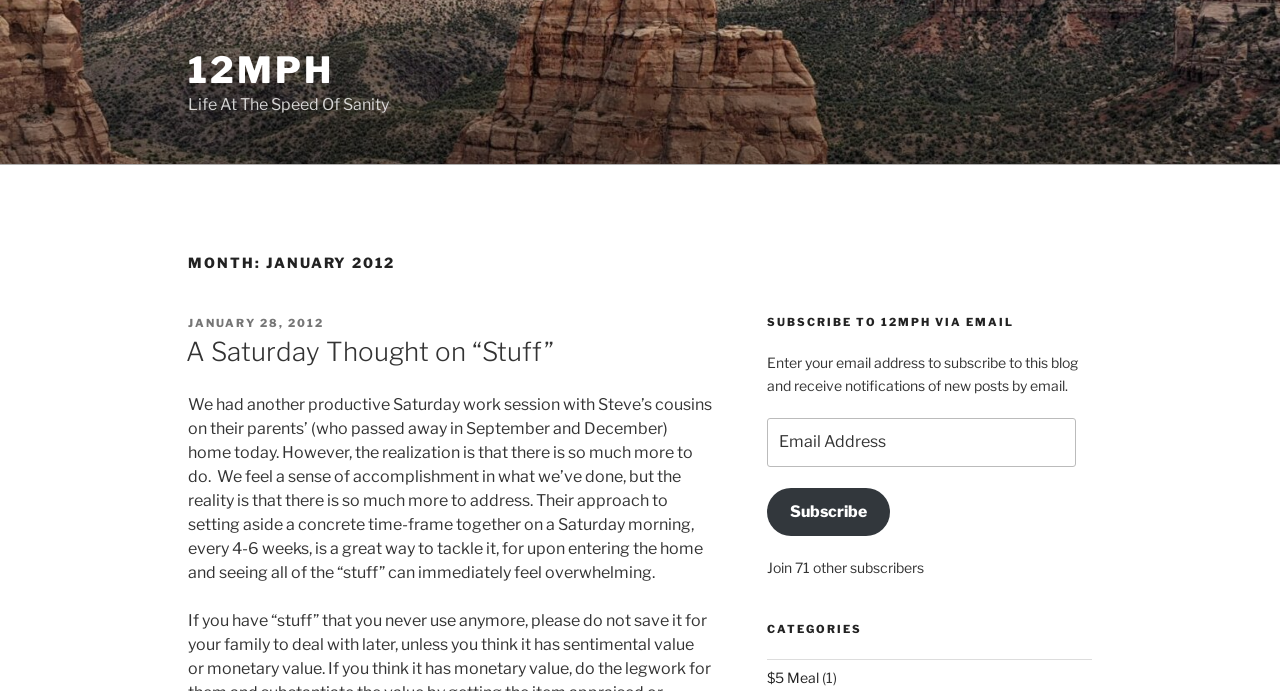Describe all visible elements and their arrangement on the webpage.

This webpage appears to be a blog post from January 2012. At the top, there is a link to "12MPH" and a static text "Life At The Speed Of Sanity". Below this, there is a heading "MONTH: JANUARY 2012" which contains a subheading "POSTED ON" followed by a link to the specific date "JANUARY 28, 2012". 

To the right of the date, there is another heading "A Saturday Thought on “Stuff”" which is also a link. Below this, there is a block of text describing a productive Saturday work session and the realization that there is still much more to do.

On the right side of the page, there is a section to subscribe to the blog "12MPH" via email. This section contains a heading "SUBSCRIBE TO 12MPH VIA EMAIL", a static text explaining the subscription process, a text box to enter an email address, a "Subscribe" button, and a static text indicating that 71 other subscribers have already joined.

Below the subscription section, there is a heading "CATEGORIES" with a link to a category called "$5 Meal" and a static text indicating that there is one post in this category.